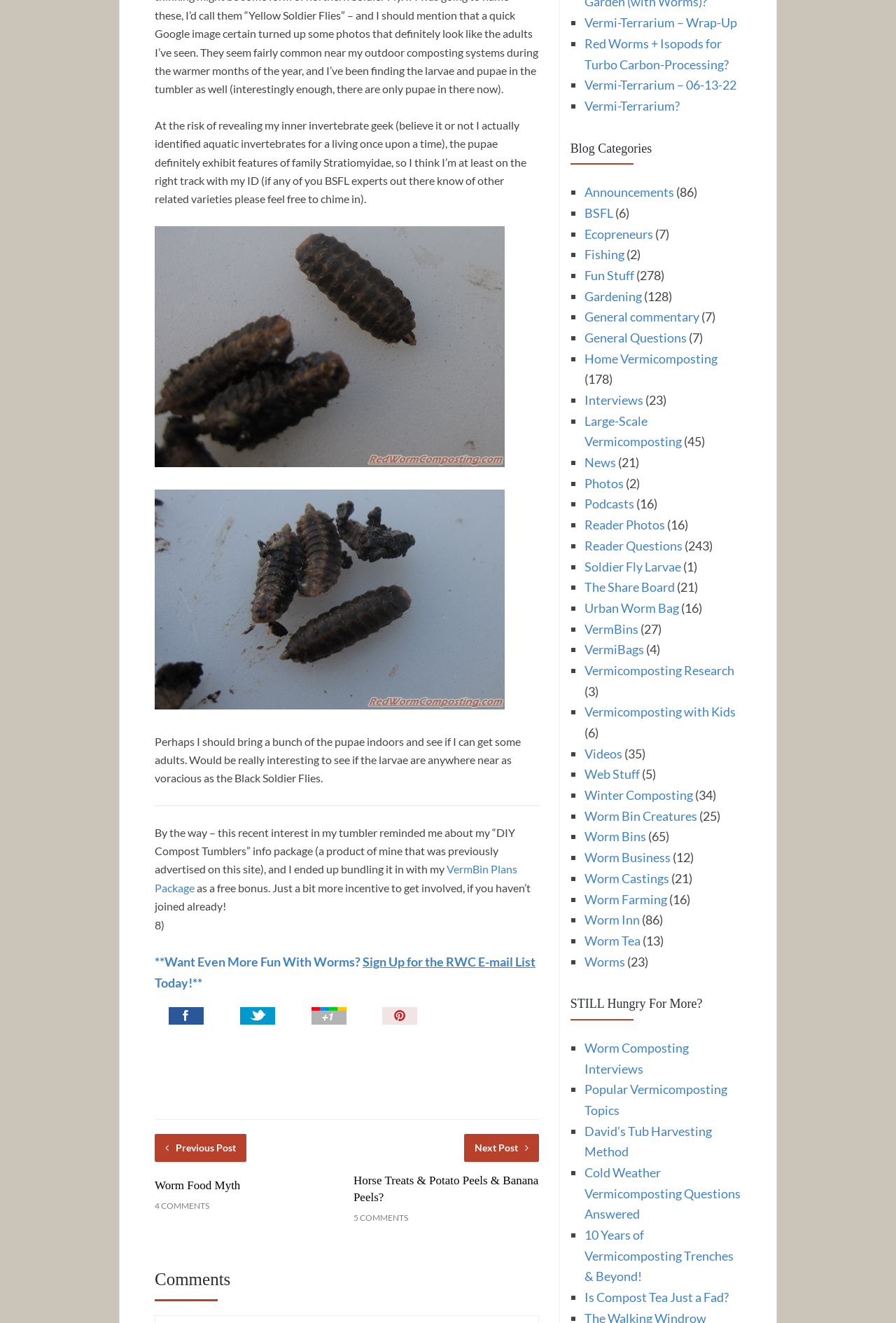From the given element description: "Vermicomposting with Kids", find the bounding box for the UI element. Provide the coordinates as four float numbers between 0 and 1, in the order [left, top, right, bottom].

[0.652, 0.532, 0.821, 0.544]